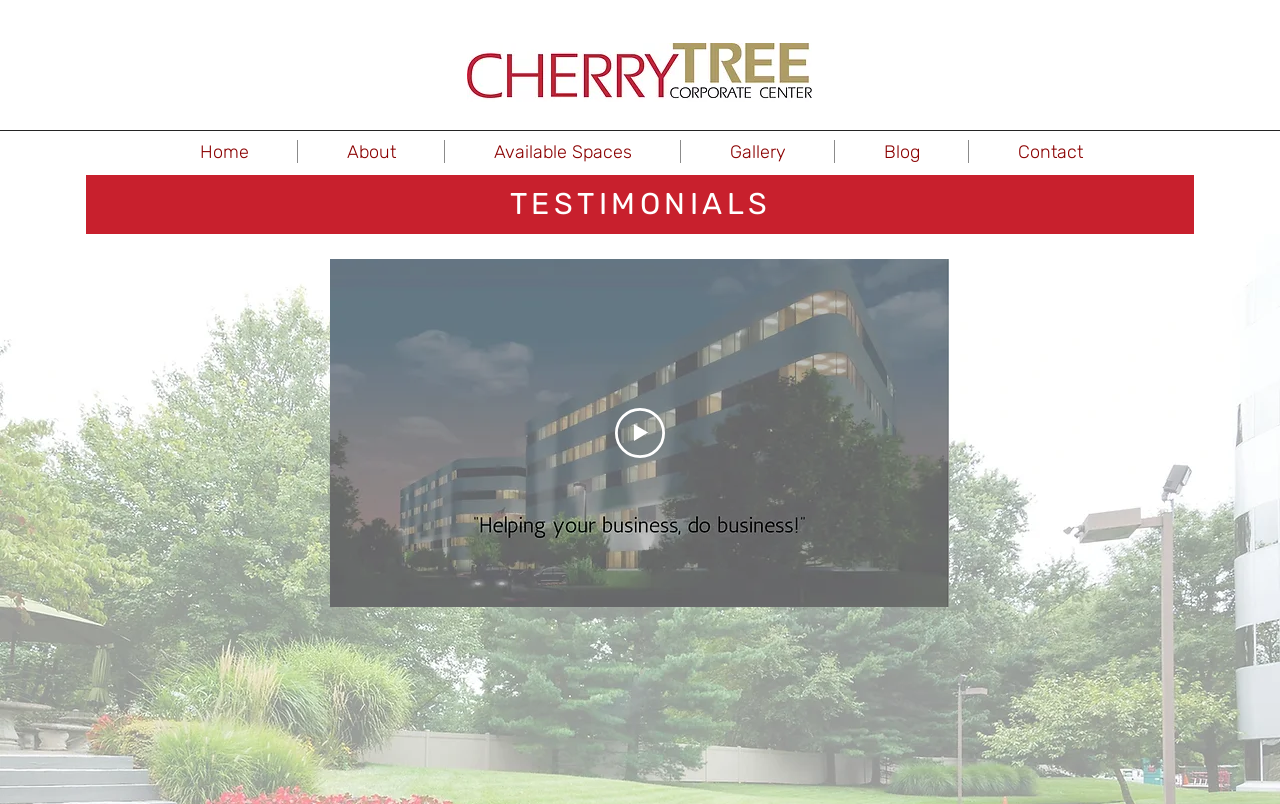Based on the element description: "Available Spaces", identify the UI element and provide its bounding box coordinates. Use four float numbers between 0 and 1, [left, top, right, bottom].

[0.348, 0.174, 0.531, 0.203]